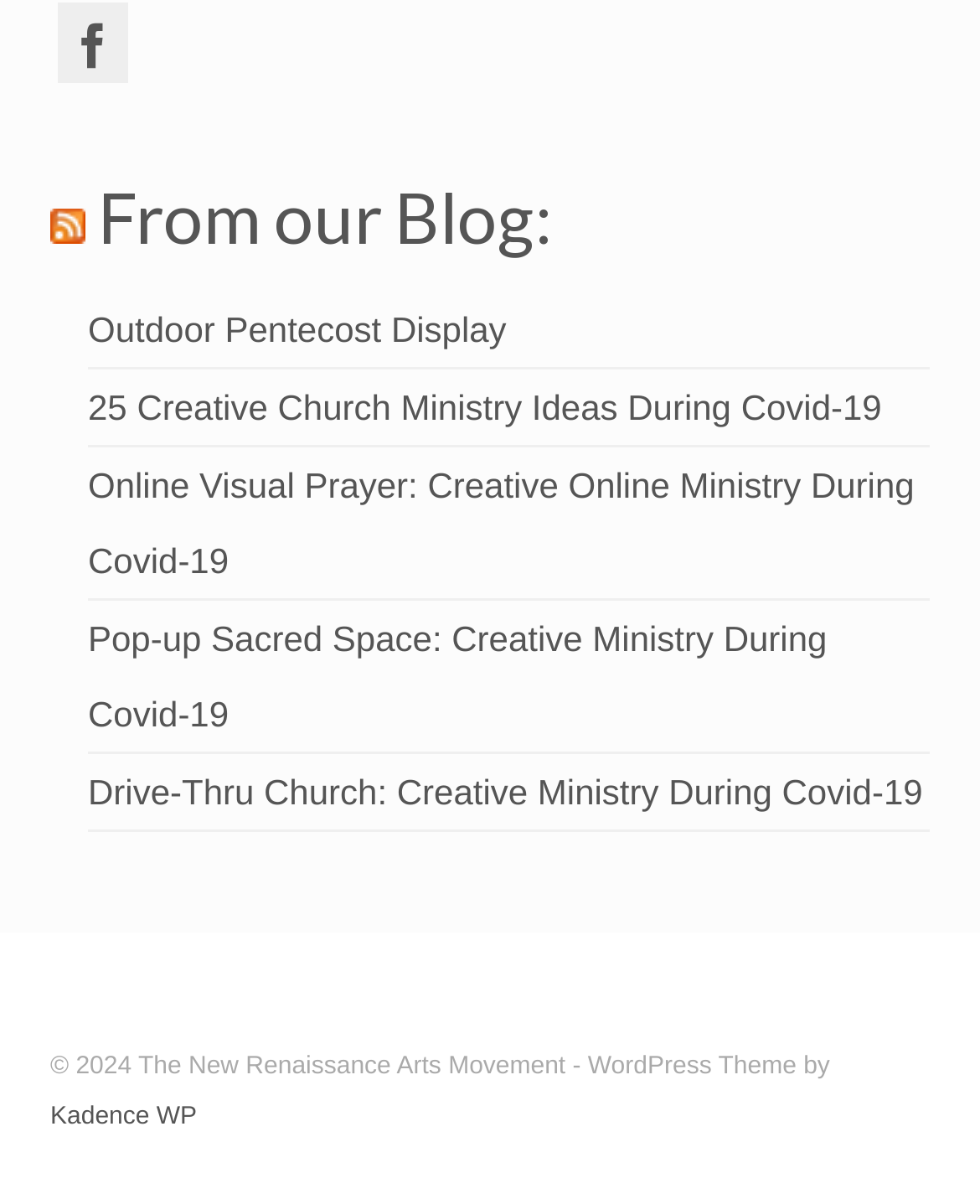Pinpoint the bounding box coordinates of the clickable element to carry out the following instruction: "Check copyright information."

[0.051, 0.874, 0.847, 0.897]